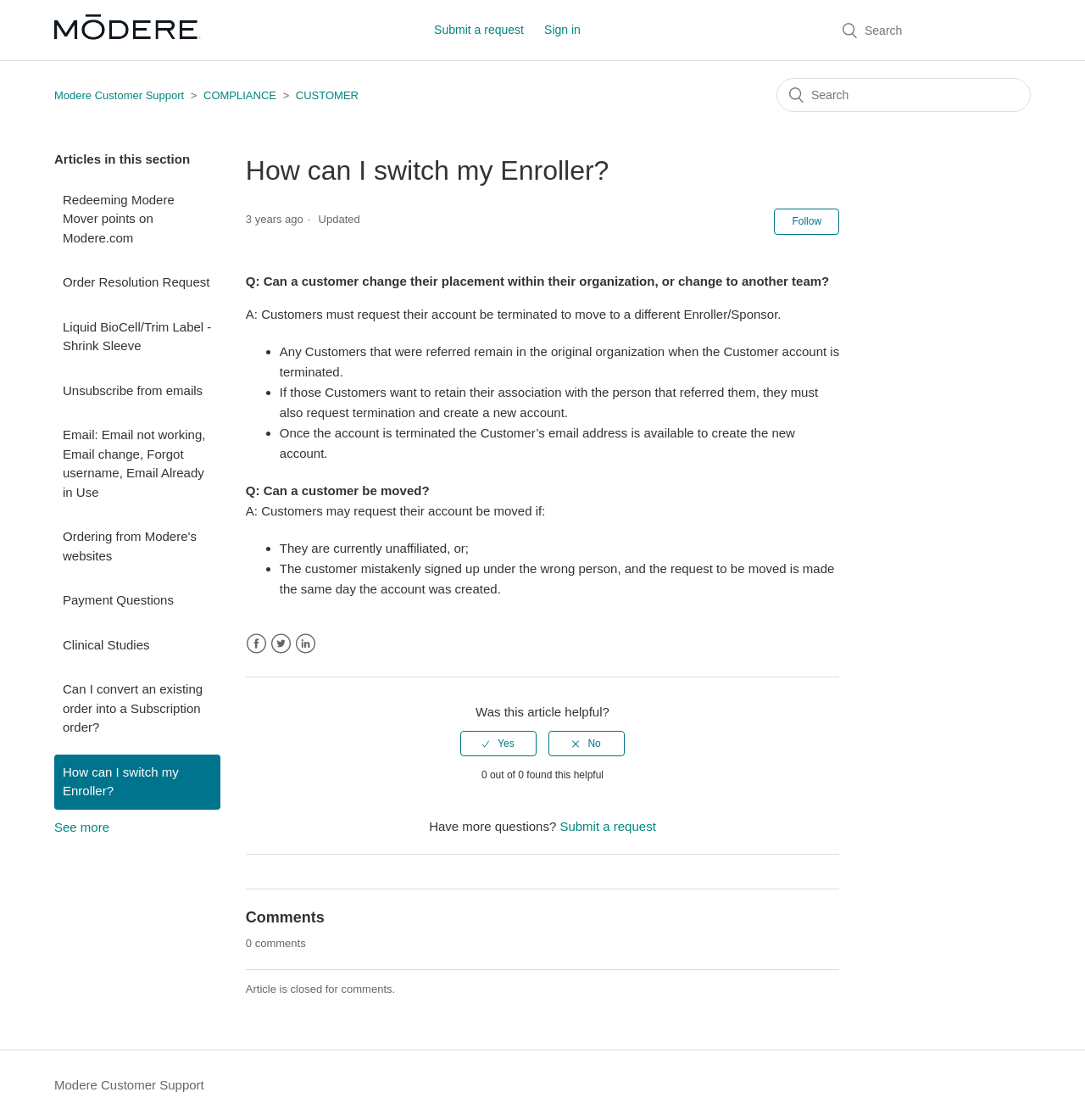Can you find the bounding box coordinates for the element that needs to be clicked to execute this instruction: "Sign in"? The coordinates should be given as four float numbers between 0 and 1, i.e., [left, top, right, bottom].

[0.502, 0.014, 0.551, 0.039]